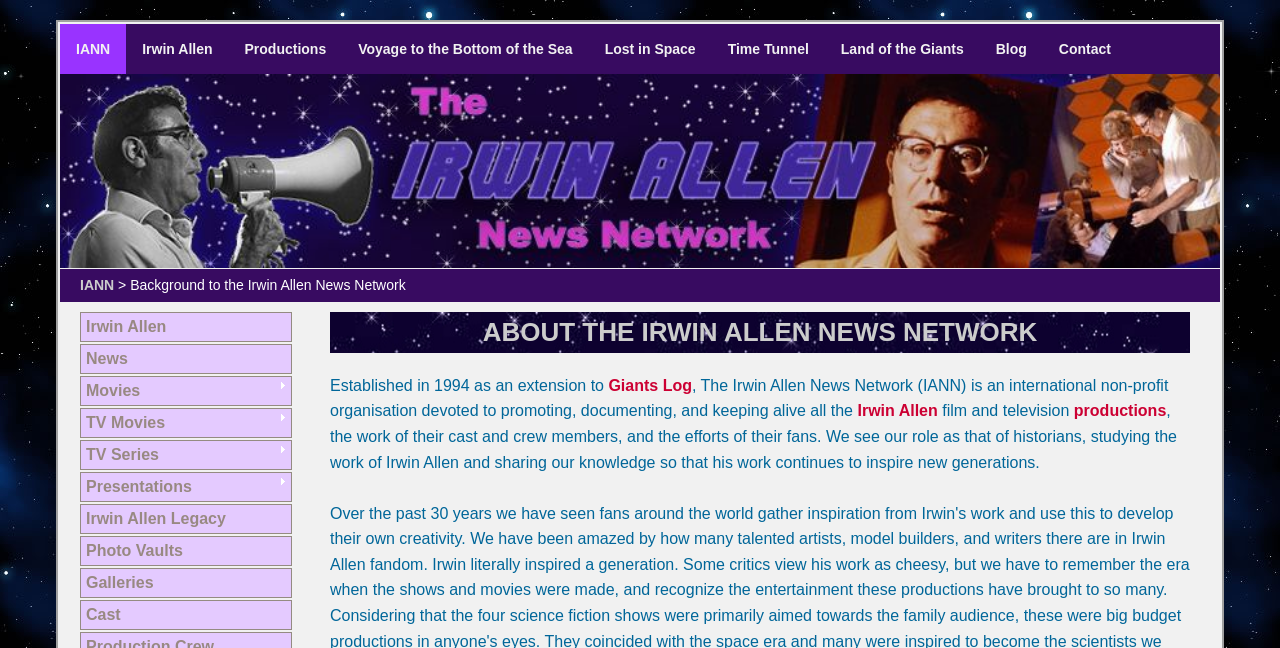Please specify the bounding box coordinates of the region to click in order to perform the following instruction: "Click on the IANN link".

[0.047, 0.037, 0.099, 0.115]